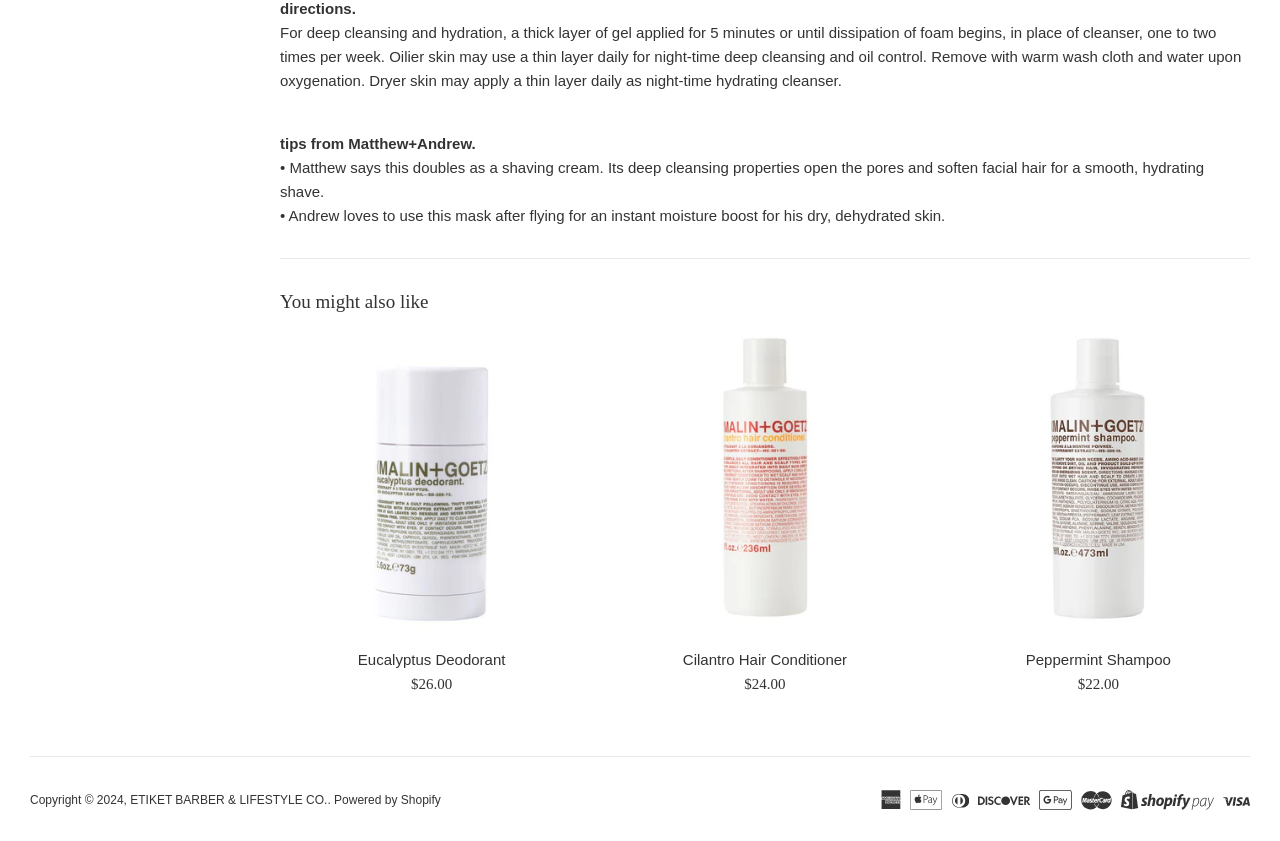Determine the bounding box coordinates of the clickable area required to perform the following instruction: "Contact the E.M. Gauge Society". The coordinates should be represented as four float numbers between 0 and 1: [left, top, right, bottom].

None